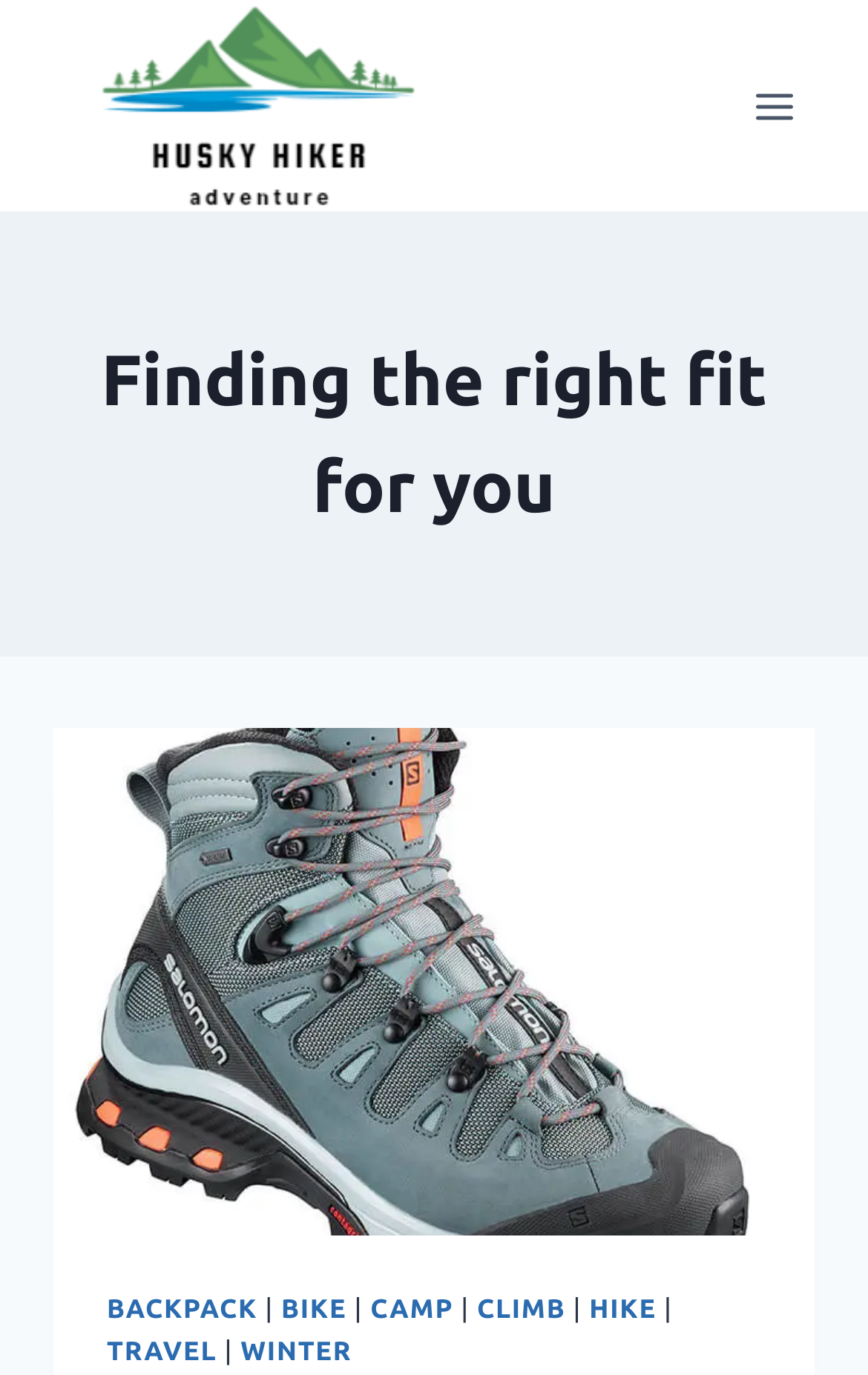Locate the bounding box coordinates of the element's region that should be clicked to carry out the following instruction: "Select the HIKE option". The coordinates need to be four float numbers between 0 and 1, i.e., [left, top, right, bottom].

[0.679, 0.942, 0.756, 0.963]